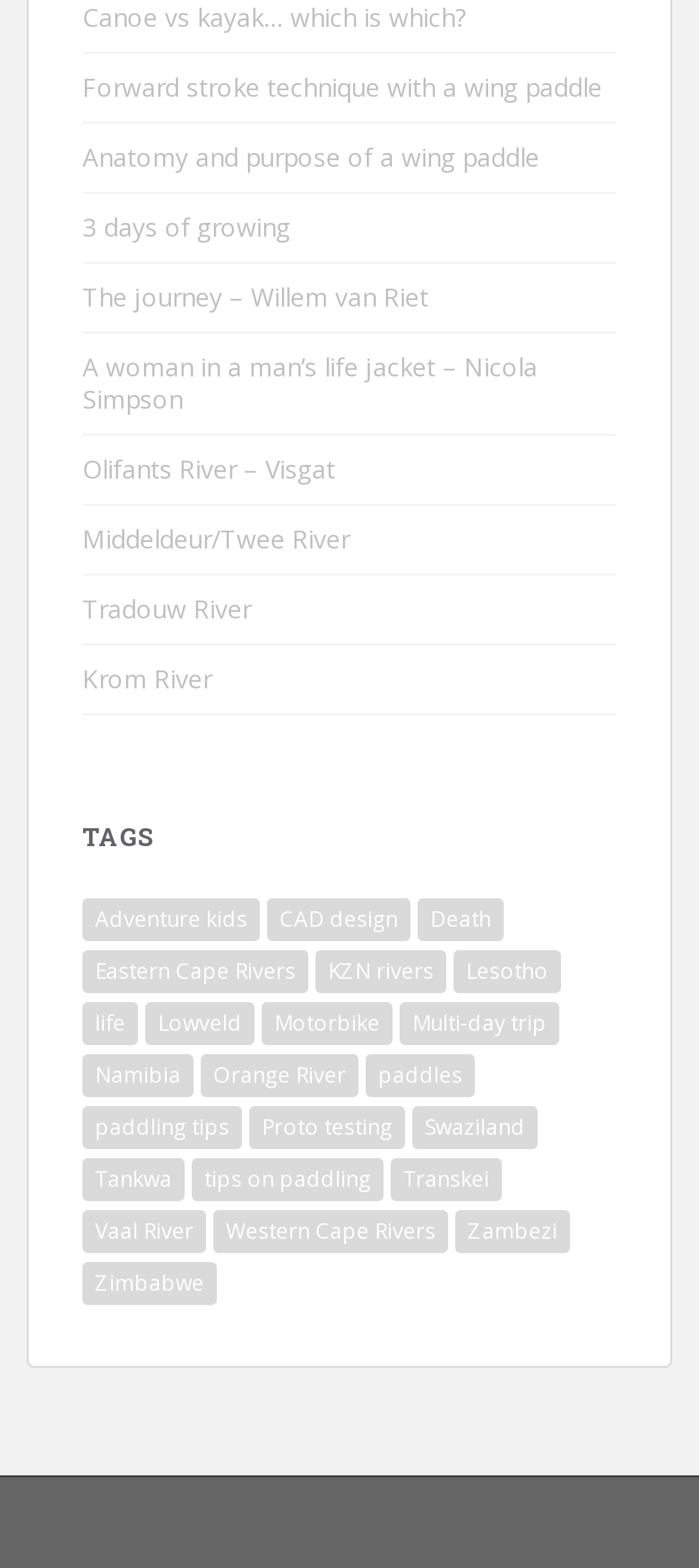Specify the bounding box coordinates (top-left x, top-left y, bottom-right x, bottom-right y) of the UI element in the screenshot that matches this description: Middeldeur/Twee River

[0.118, 0.333, 0.5, 0.355]